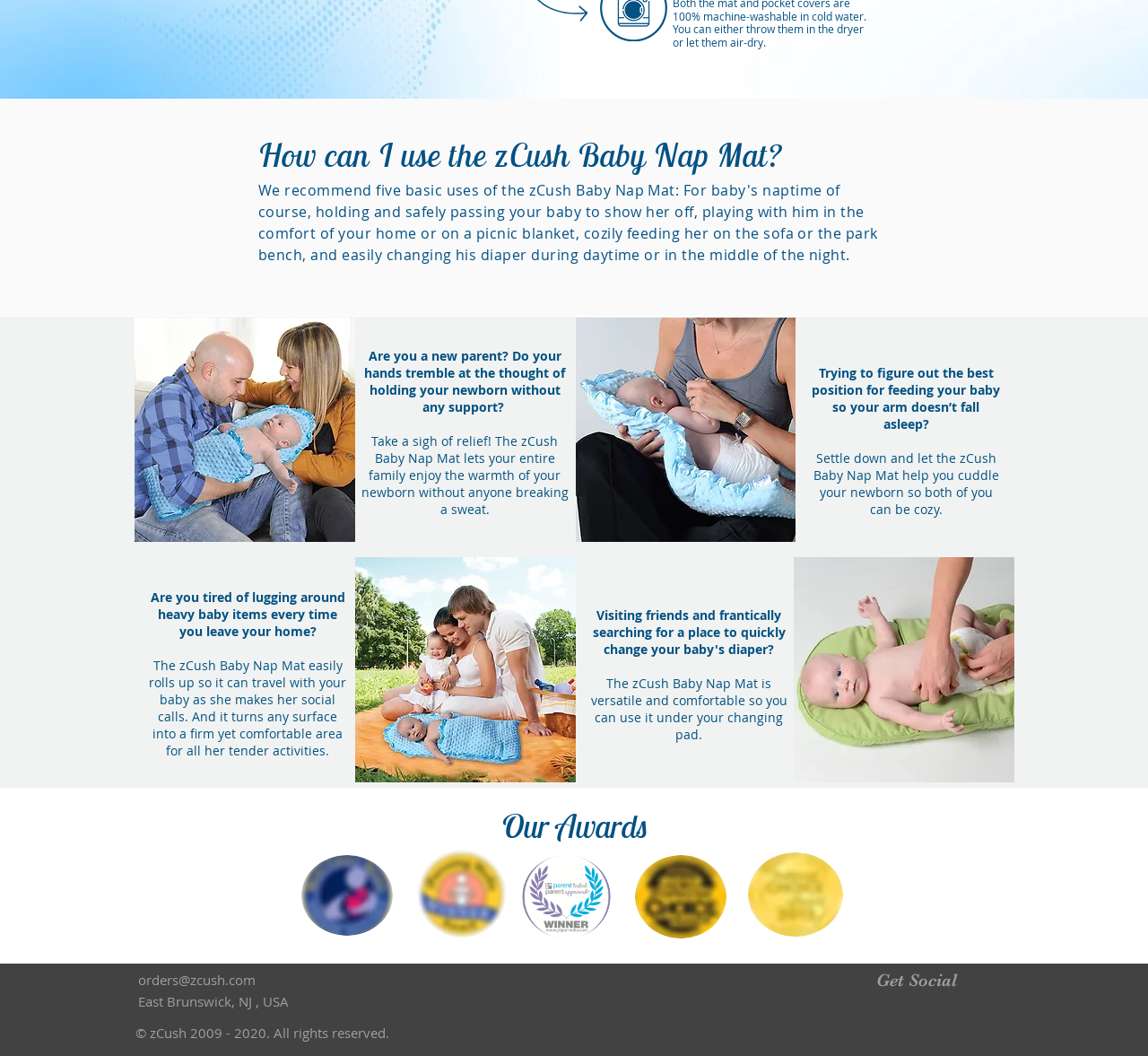What awards has the zCush Baby Nap Mat received?
Refer to the image and offer an in-depth and detailed answer to the question.

The webpage displays several award logos, including MCA Seal, iparenting, PTPA Official Logo, and 2013 BMC Preferred Choice, indicating that the zCush Baby Nap Mat has received multiple awards and recognition.